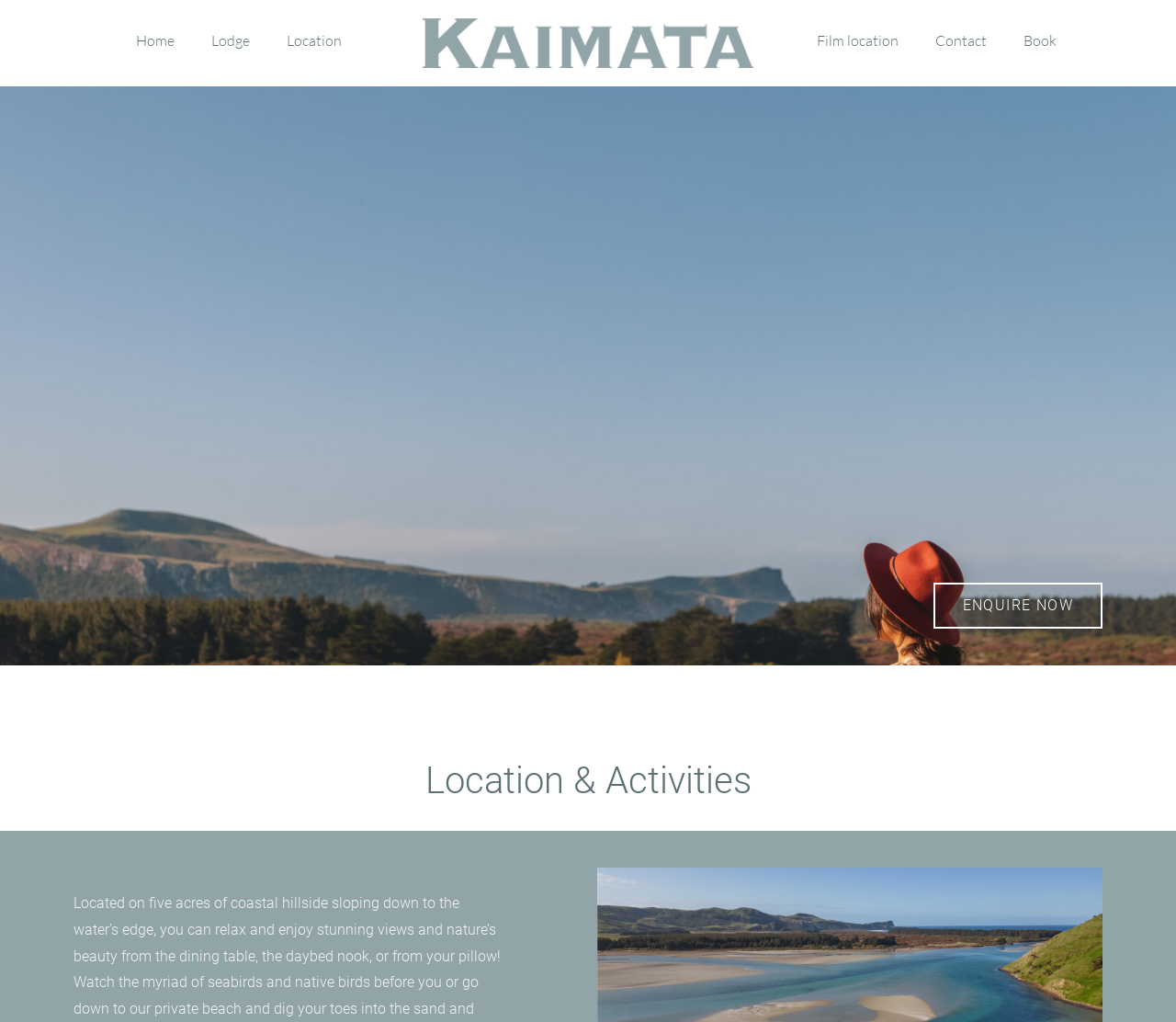Identify the main title of the webpage and generate its text content.

Location & Activities